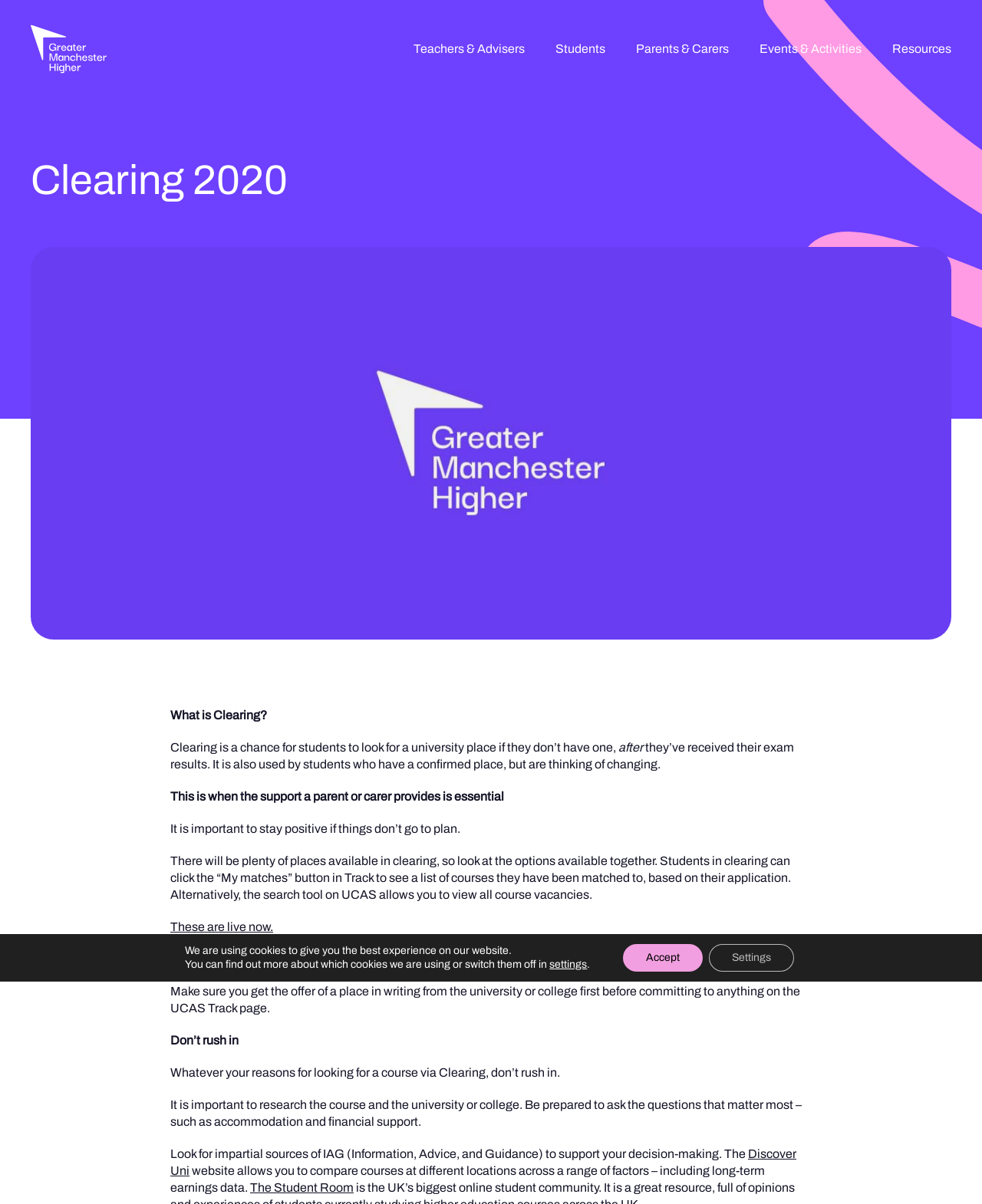Pinpoint the bounding box coordinates of the element that must be clicked to accomplish the following instruction: "Click the 'Students' link". The coordinates should be in the format of four float numbers between 0 and 1, i.e., [left, top, right, bottom].

[0.566, 0.035, 0.616, 0.046]